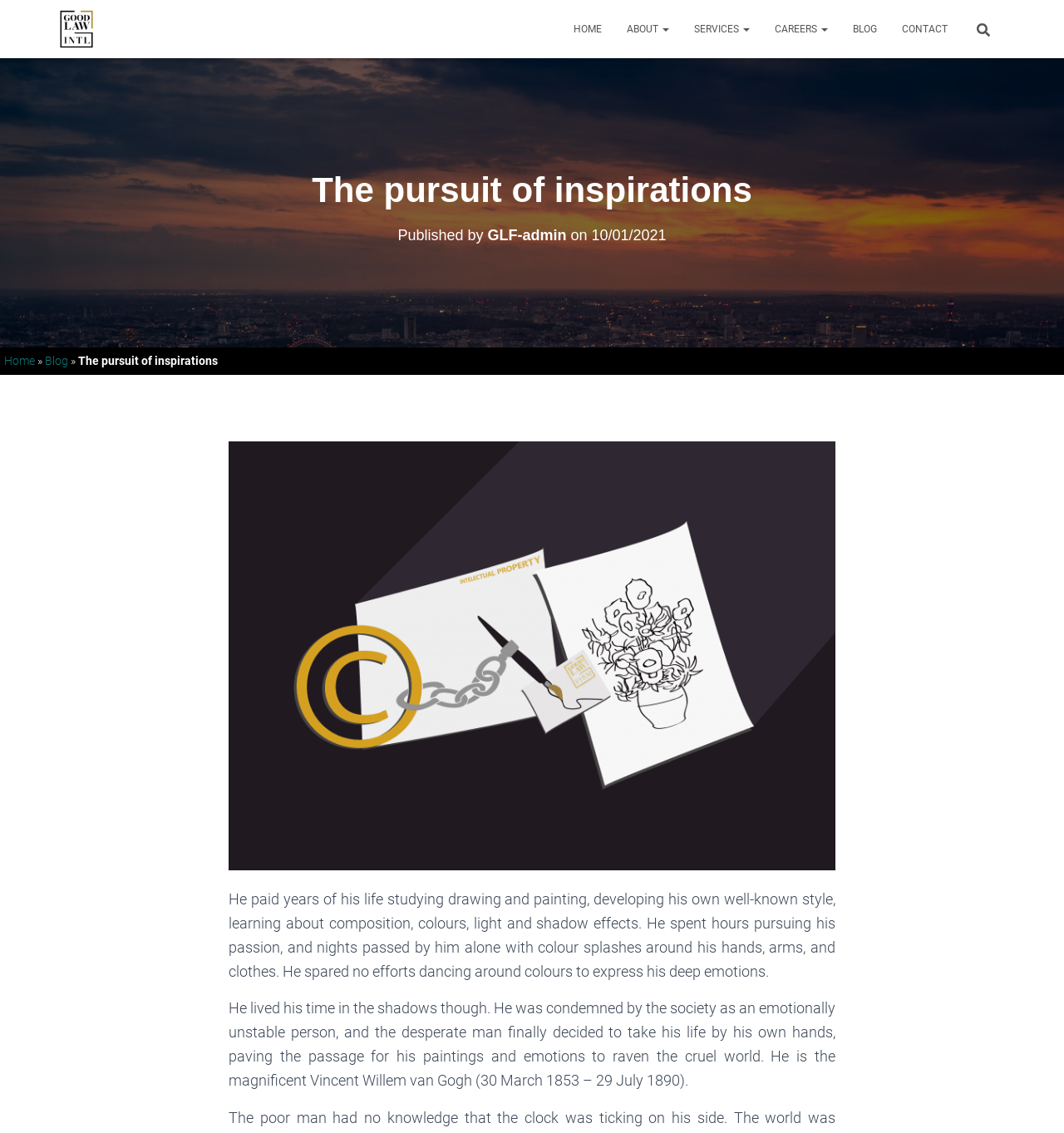Please determine the bounding box coordinates of the element's region to click in order to carry out the following instruction: "Search for something". The coordinates should be four float numbers between 0 and 1, i.e., [left, top, right, bottom].

[0.77, 0.007, 0.914, 0.041]